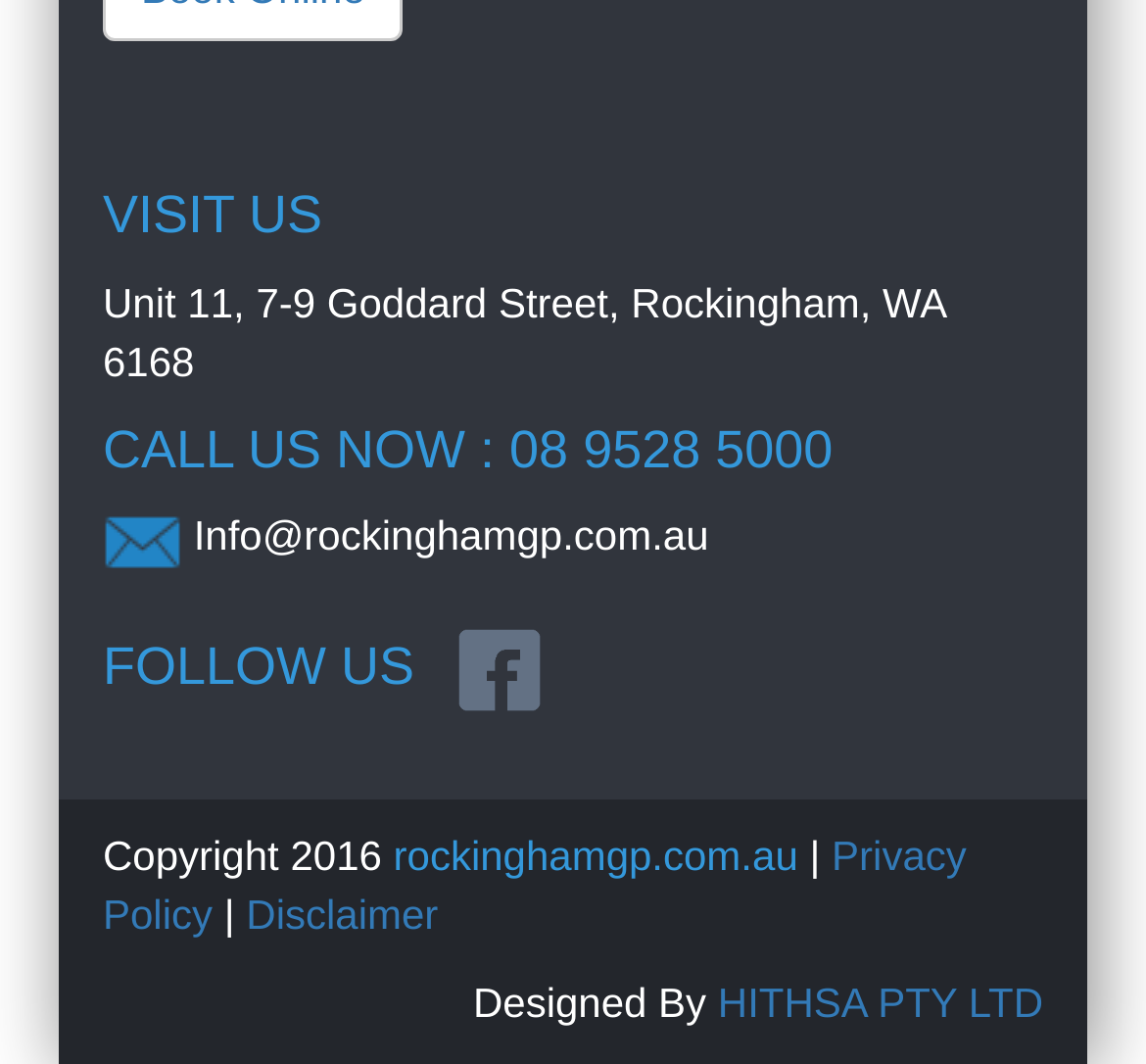Identify the bounding box coordinates for the UI element described as follows: "Privacy Policy". Ensure the coordinates are four float numbers between 0 and 1, formatted as [left, top, right, bottom].

[0.09, 0.781, 0.843, 0.88]